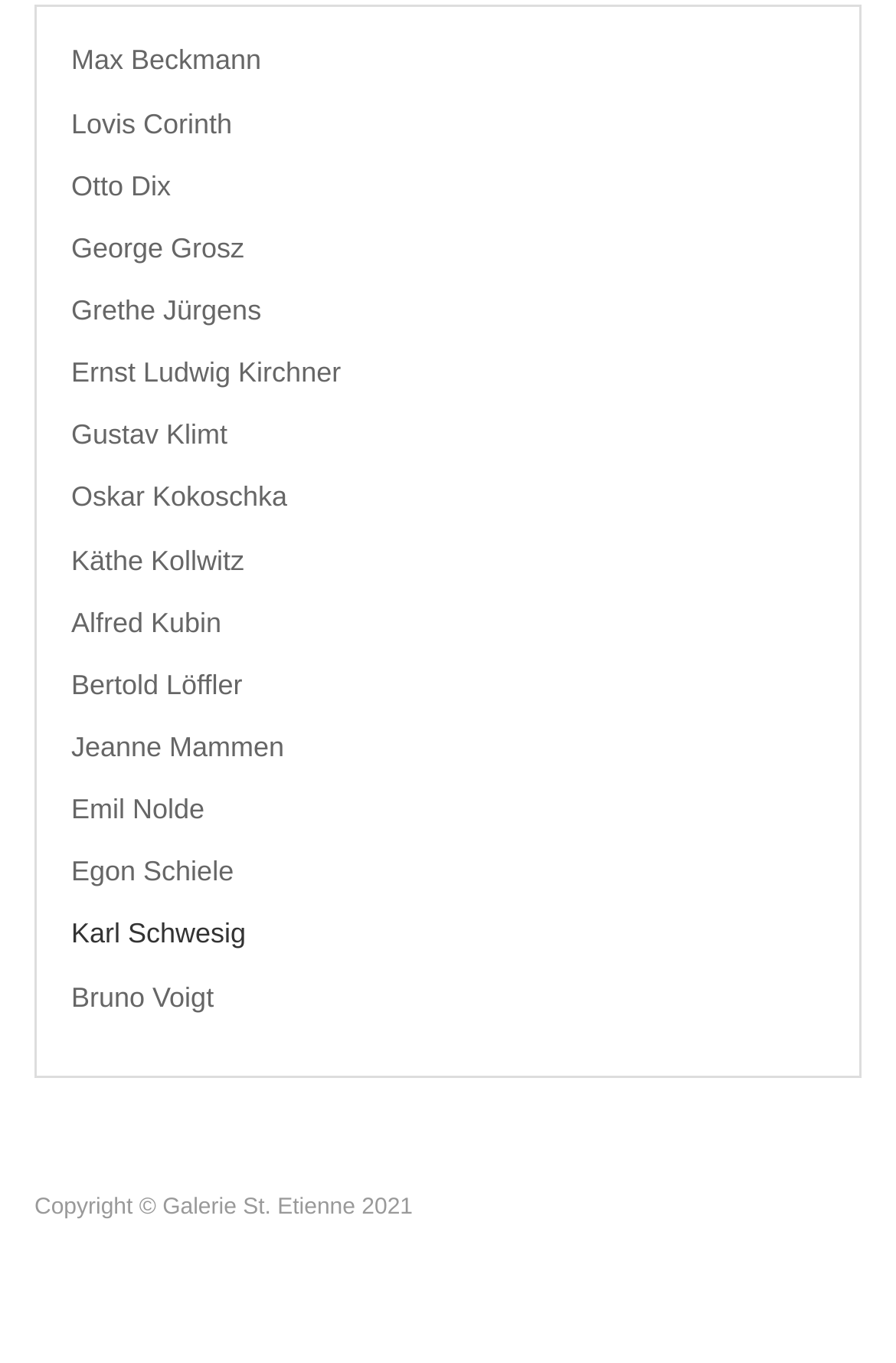What is the name of the gallery associated with this webpage?
Using the image, respond with a single word or phrase.

Galerie St. Etienne